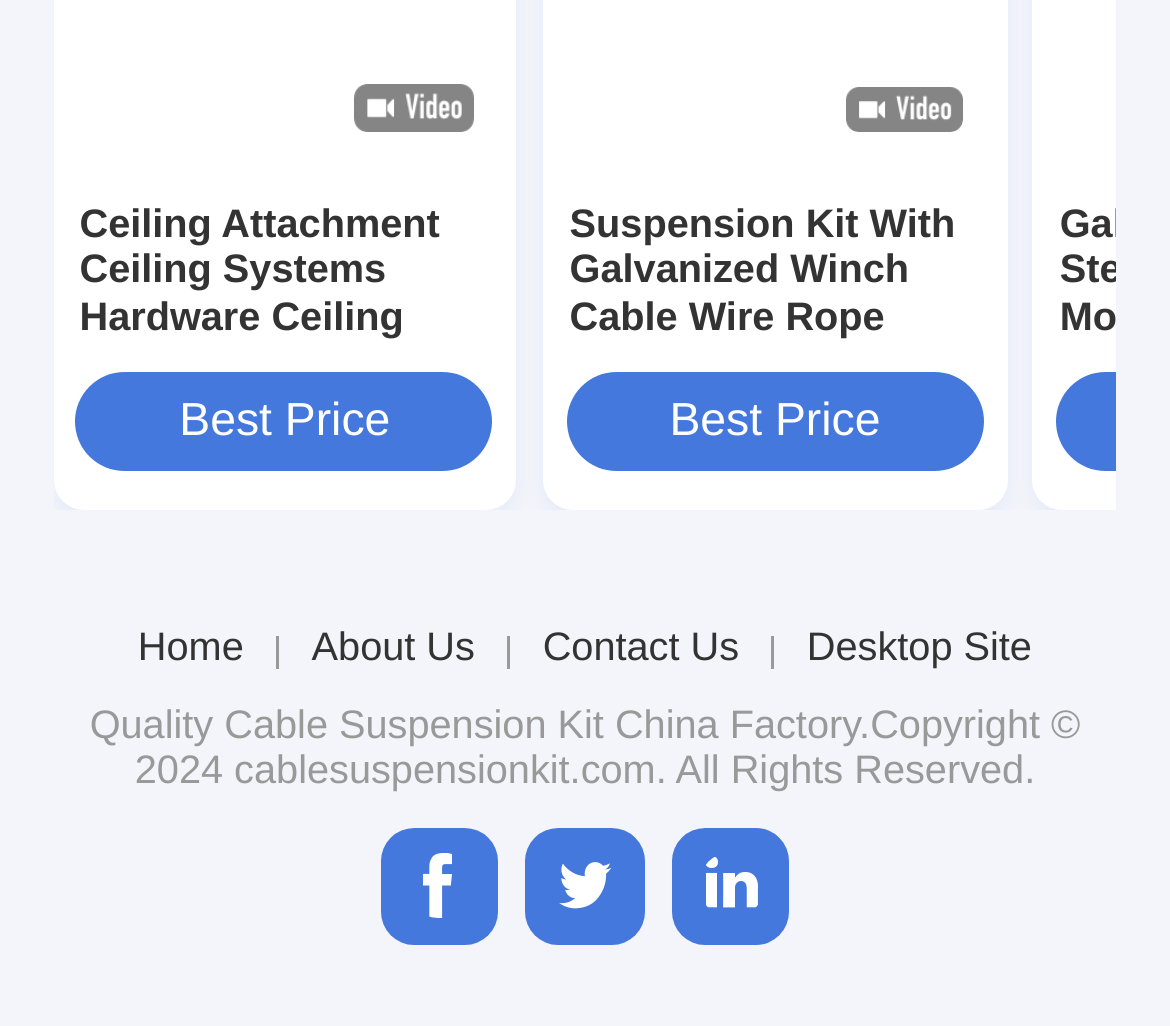Can you pinpoint the bounding box coordinates for the clickable element required for this instruction: "Click Proceed to checkout"? The coordinates should be four float numbers between 0 and 1, i.e., [left, top, right, bottom].

None